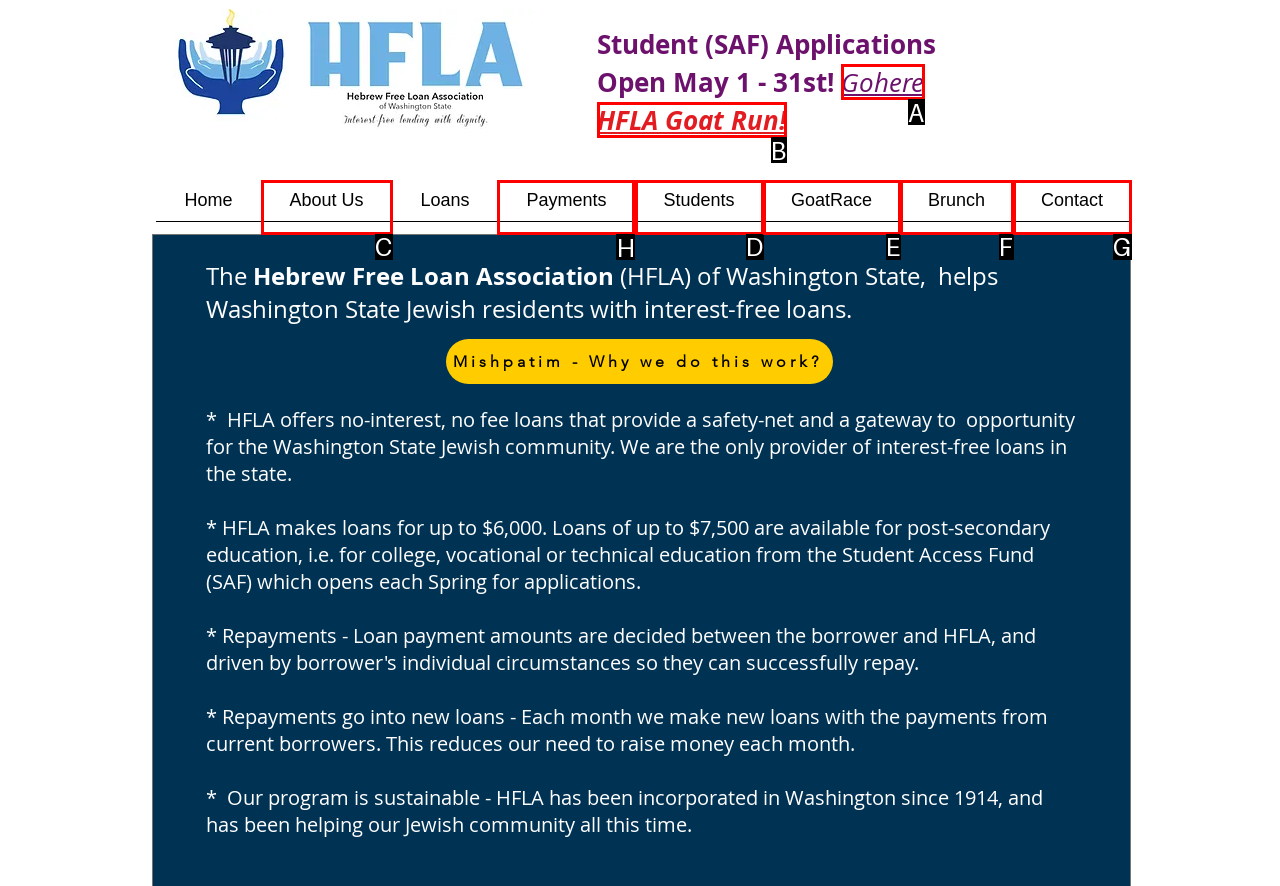Identify the HTML element to select in order to accomplish the following task: Go to 'Payments' section
Reply with the letter of the chosen option from the given choices directly.

H